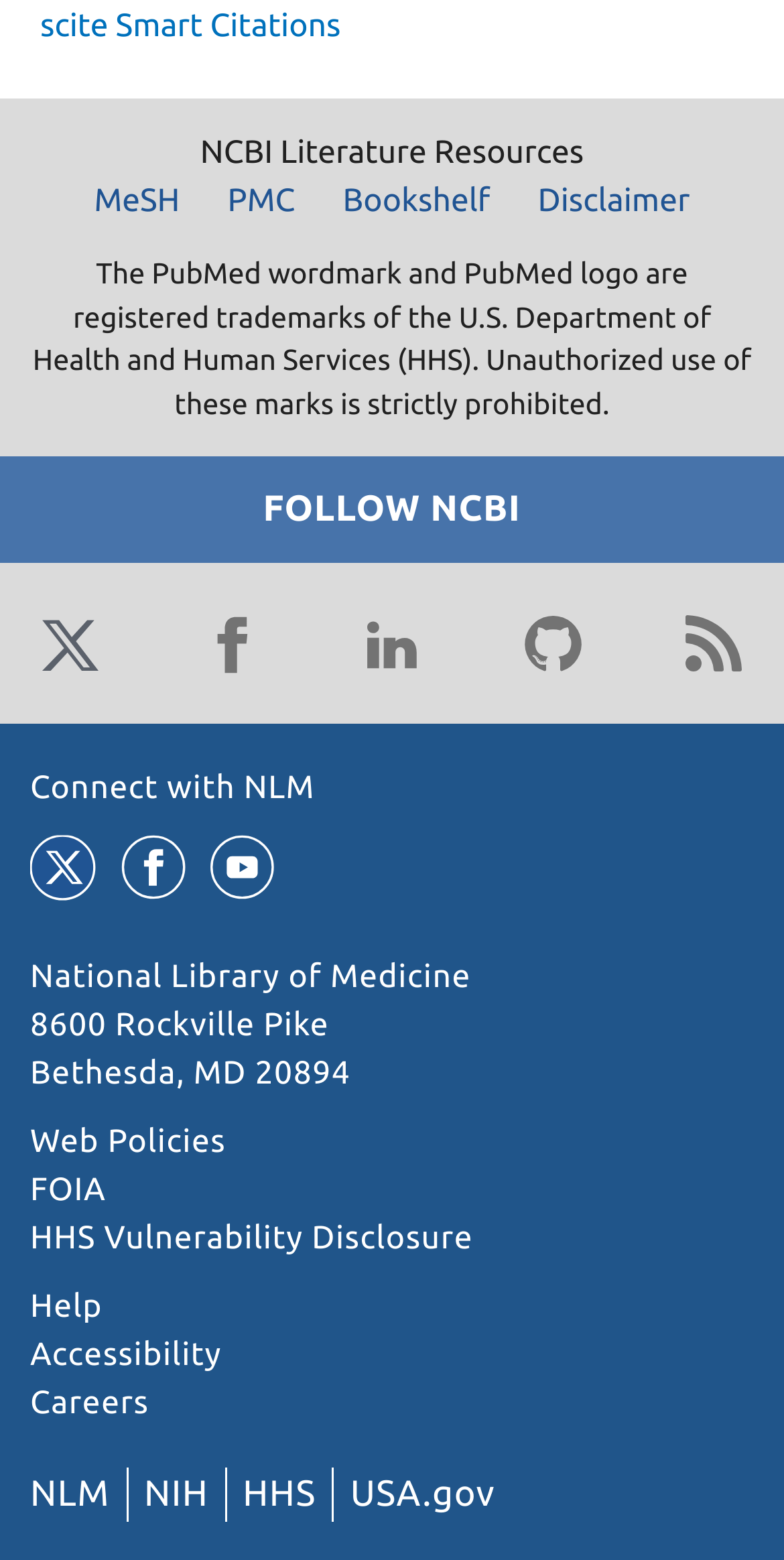Identify the bounding box coordinates of the clickable region necessary to fulfill the following instruction: "Search for related information by keyword". The bounding box coordinates should be four float numbers between 0 and 1, i.e., [left, top, right, bottom].

None